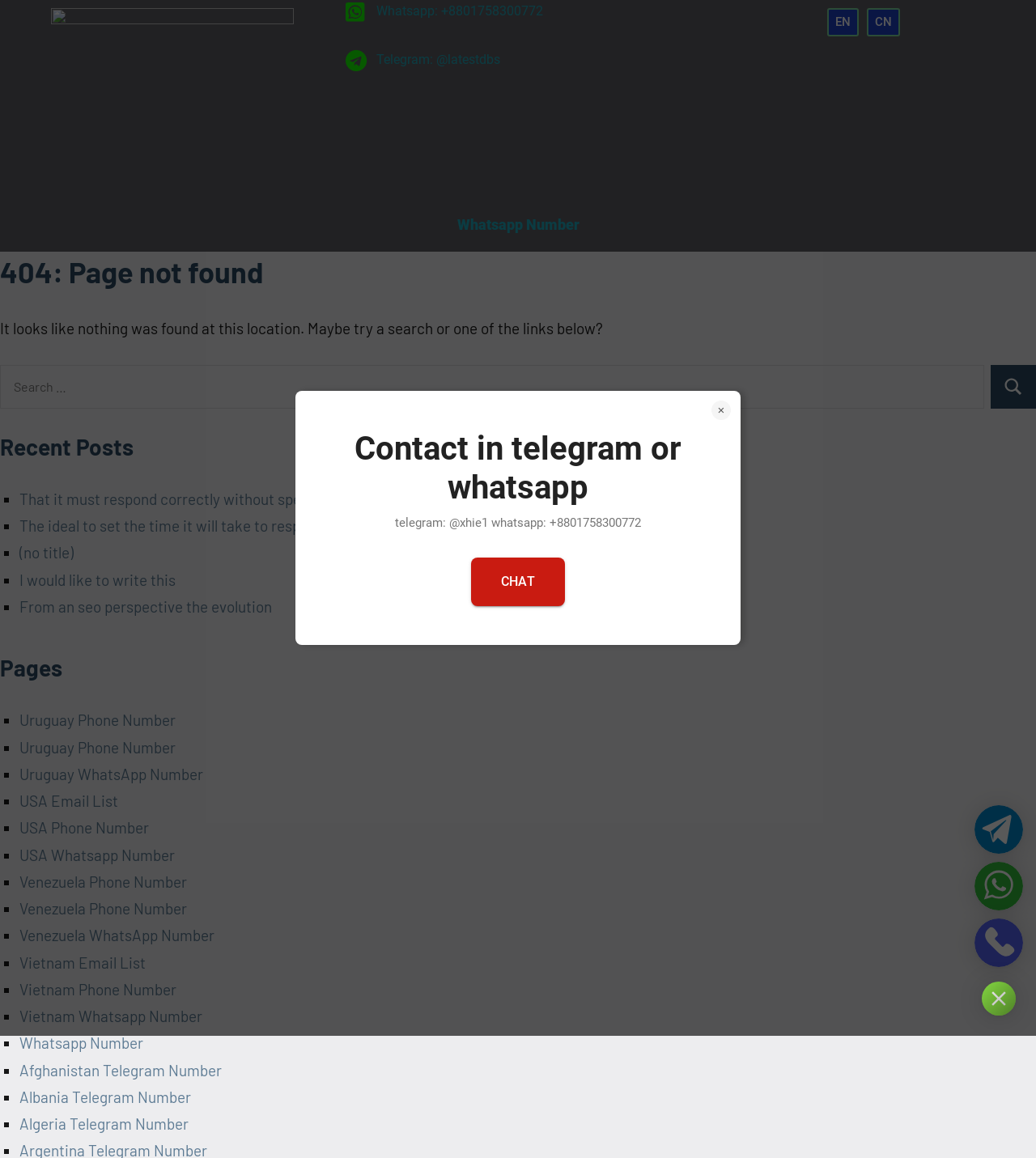Given the description: "USA Whatsapp Number", determine the bounding box coordinates of the UI element. The coordinates should be formatted as four float numbers between 0 and 1, [left, top, right, bottom].

[0.019, 0.73, 0.169, 0.746]